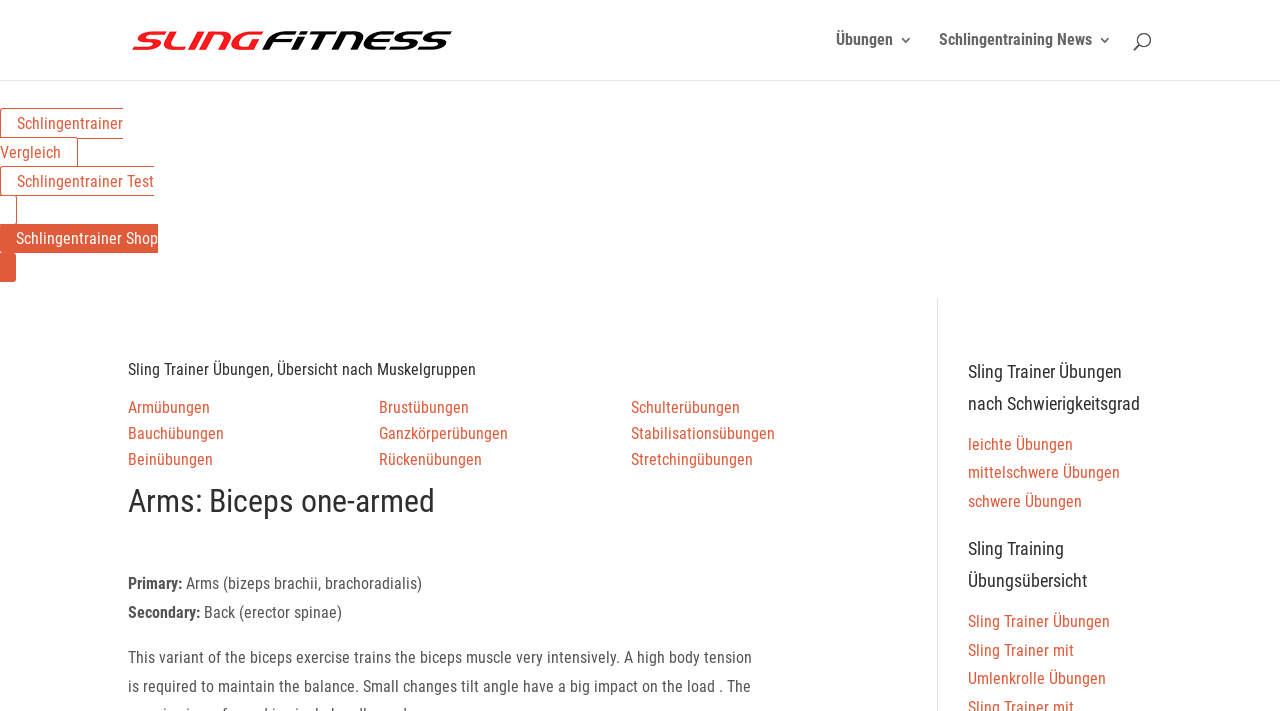Please find the bounding box for the UI component described as follows: "Bauchübungen".

[0.1, 0.596, 0.175, 0.622]